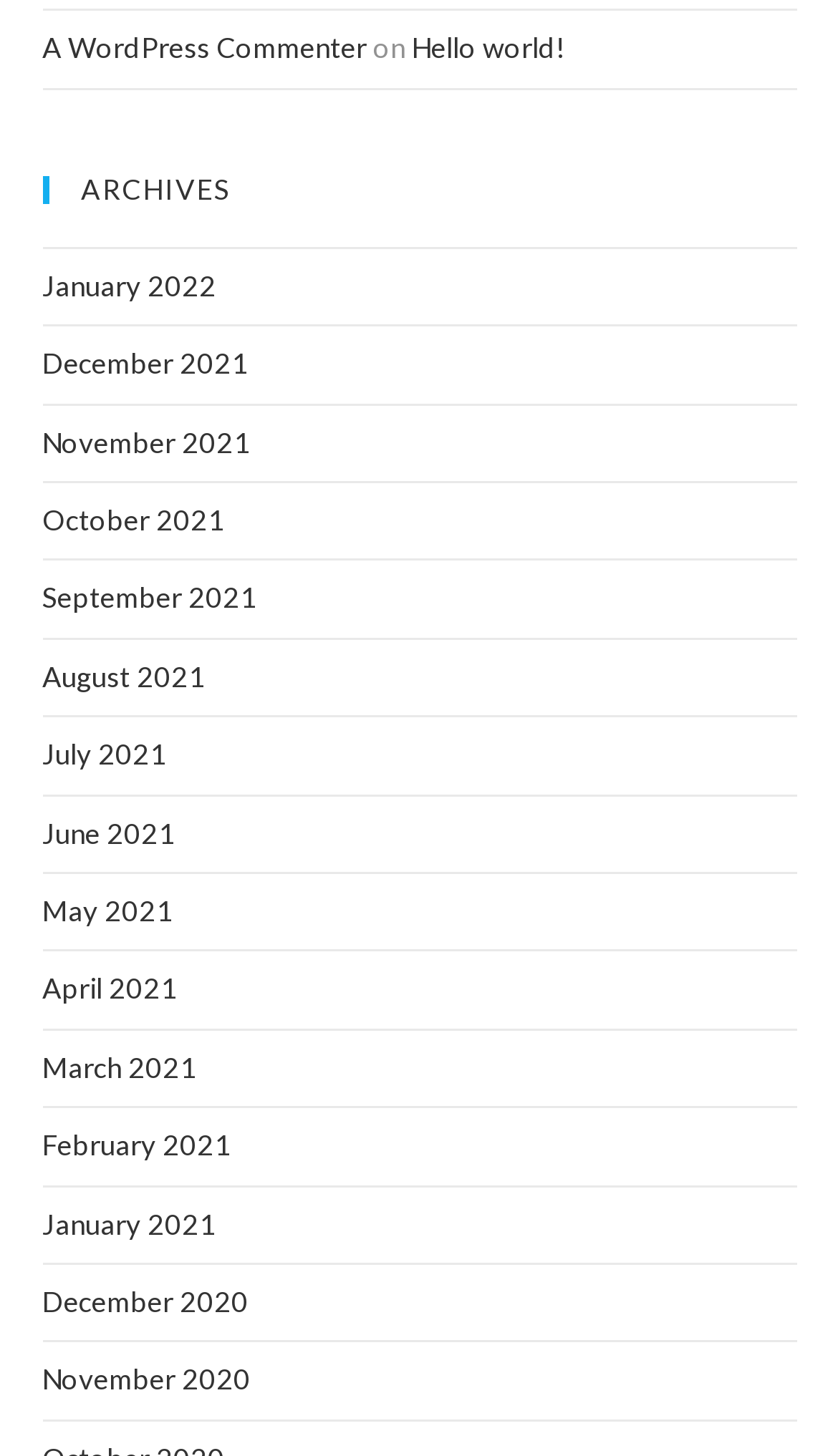What is the text next to the link 'A WordPress Commenter'?
Based on the visual details in the image, please answer the question thoroughly.

The text next to the link 'A WordPress Commenter' can be found by looking at the static text element next to the link element with the text 'A WordPress Commenter'. The static text element has the text 'on'.